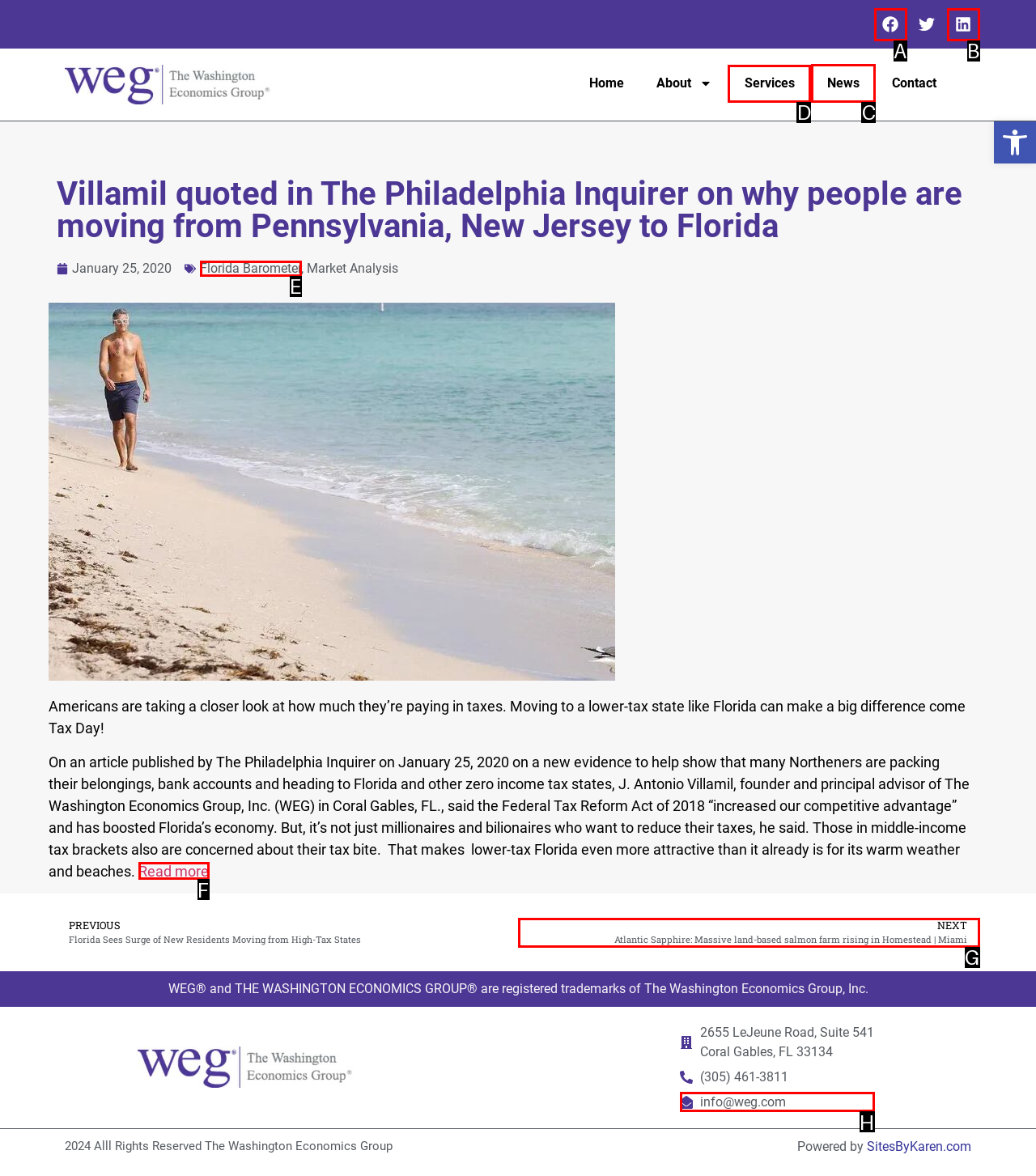Point out the letter of the HTML element you should click on to execute the task: Check the News section
Reply with the letter from the given options.

C